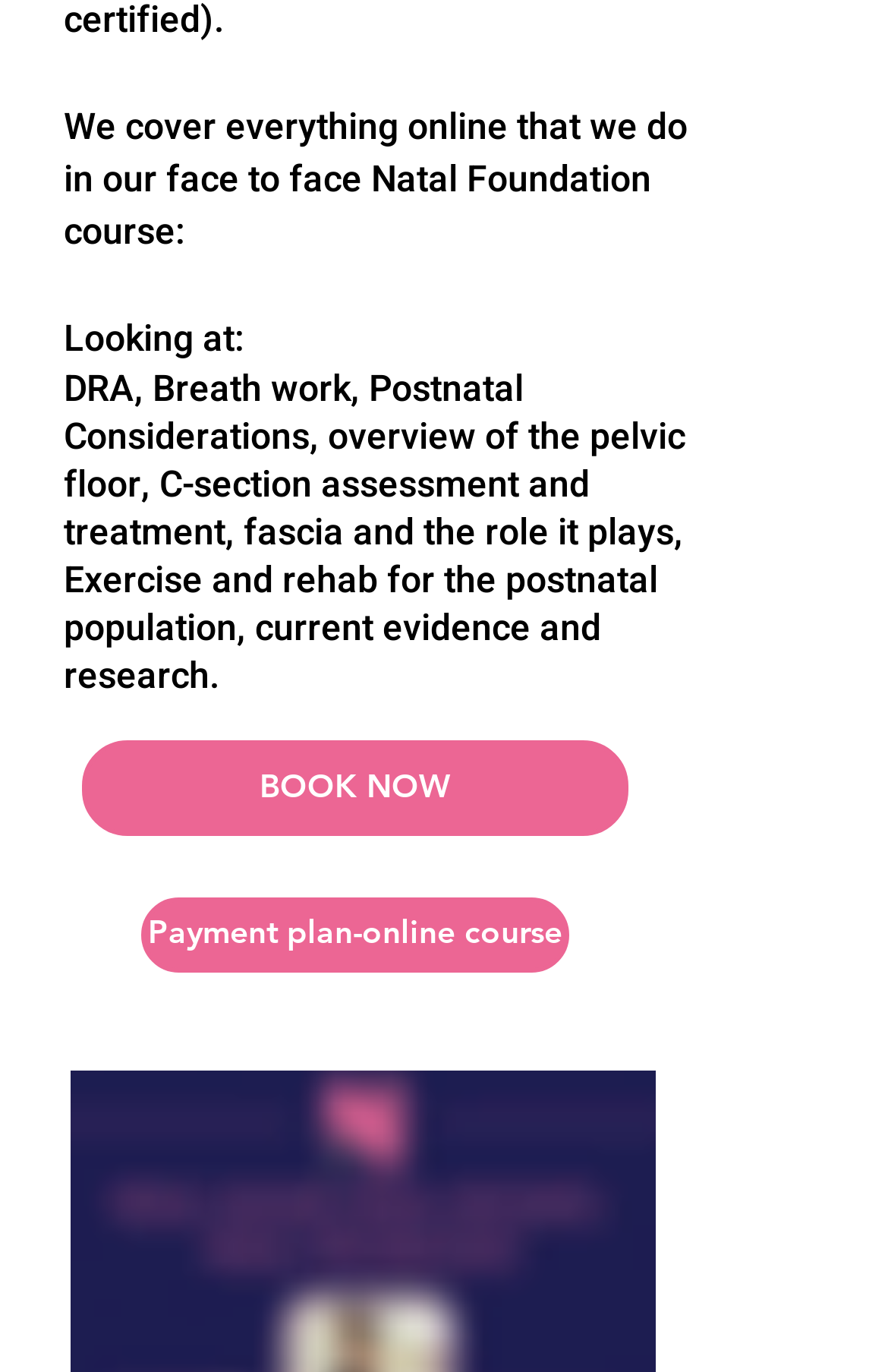With reference to the image, please provide a detailed answer to the following question: What is the course about?

Based on the text 'We cover everything online that we do in our face to face Natal Foundation course:', it can be inferred that the course is about the Natal Foundation.